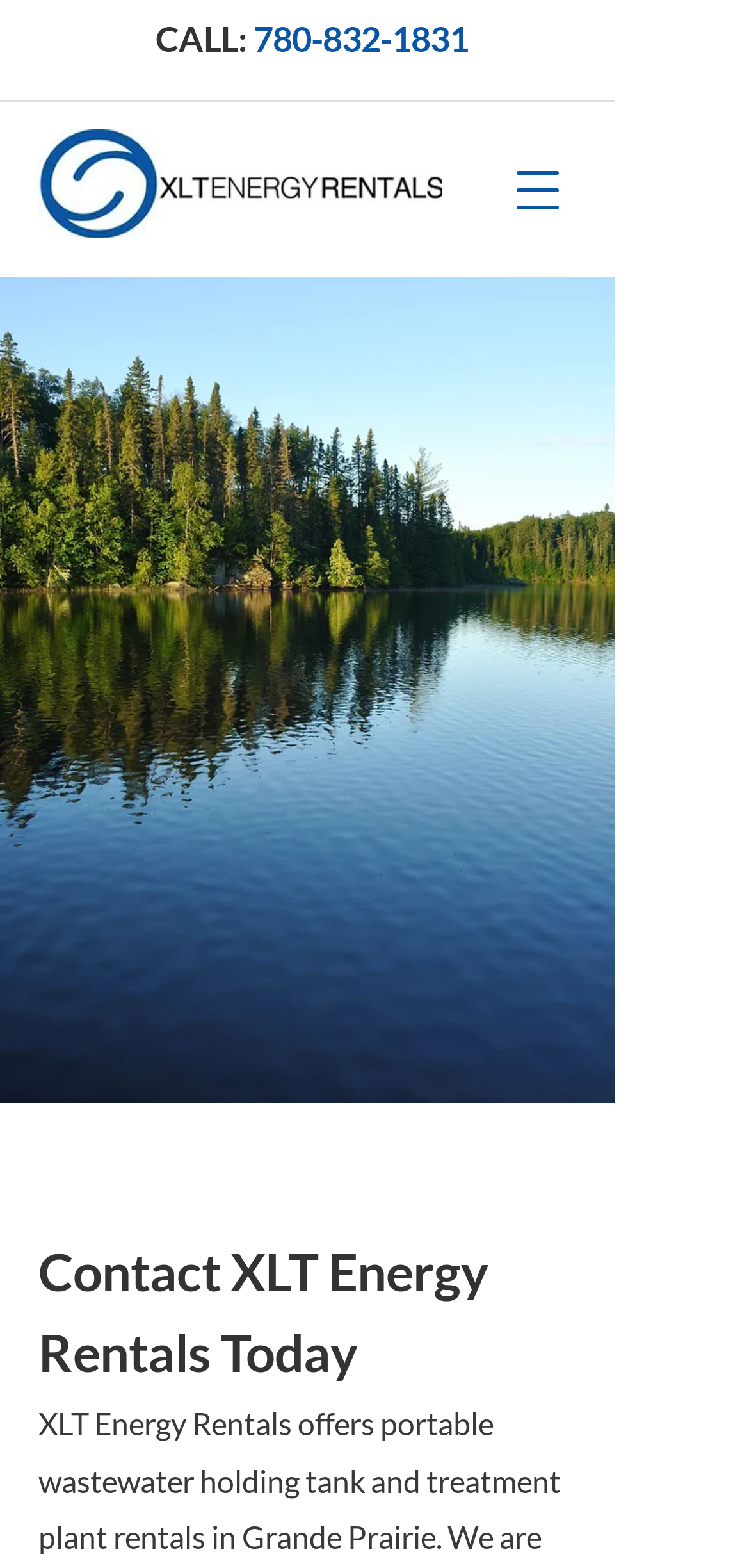By analyzing the image, answer the following question with a detailed response: What is the name of the company on this webpage?

I found the company name by looking at the link element with the text 'XLT Energy Rentals' which is also associated with an image element.